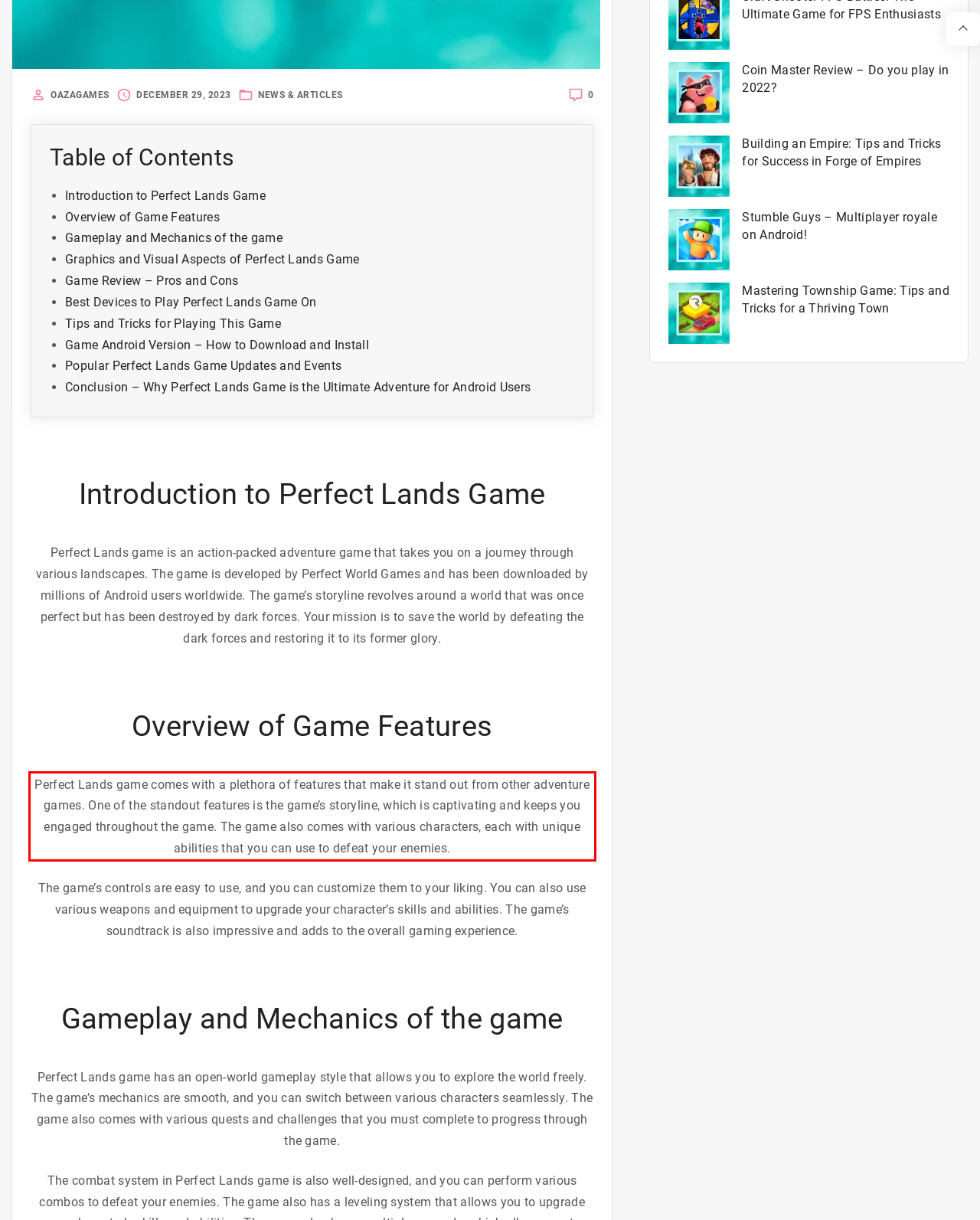Analyze the screenshot of a webpage where a red rectangle is bounding a UI element. Extract and generate the text content within this red bounding box.

Perfect Lands game comes with a plethora of features that make it stand out from other adventure games. One of the standout features is the game’s storyline, which is captivating and keeps you engaged throughout the game. The game also comes with various characters, each with unique abilities that you can use to defeat your enemies.